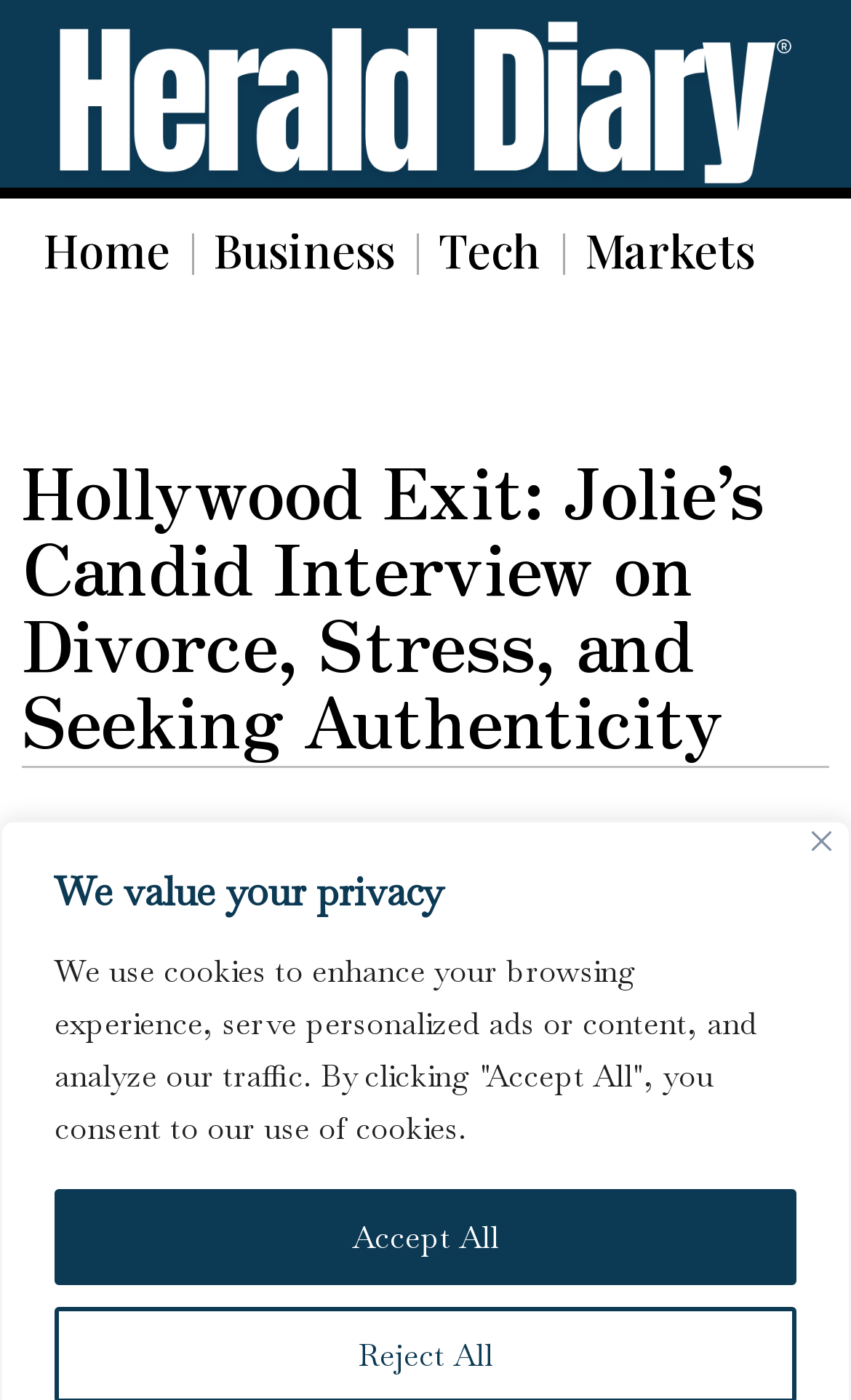Carefully examine the image and provide an in-depth answer to the question: Who is the author of the article?

I found the author of the article by looking at the text next to the 'by' keyword, which is located below the main heading. The text next to 'by' is 'Sarah Stone', which indicates that she is the author of the article.